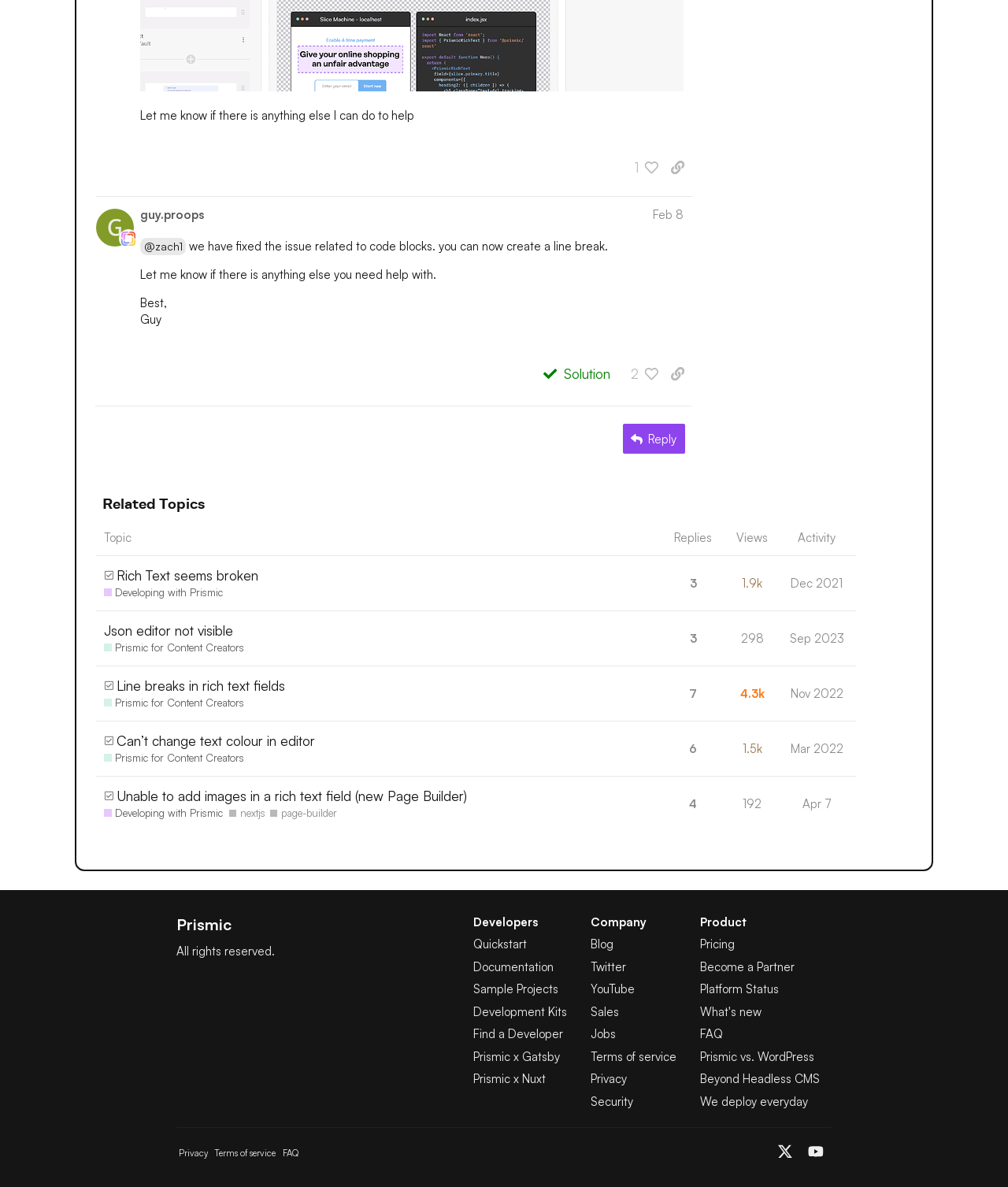Please identify the bounding box coordinates of where to click in order to follow the instruction: "Tweet this on Twitter".

None